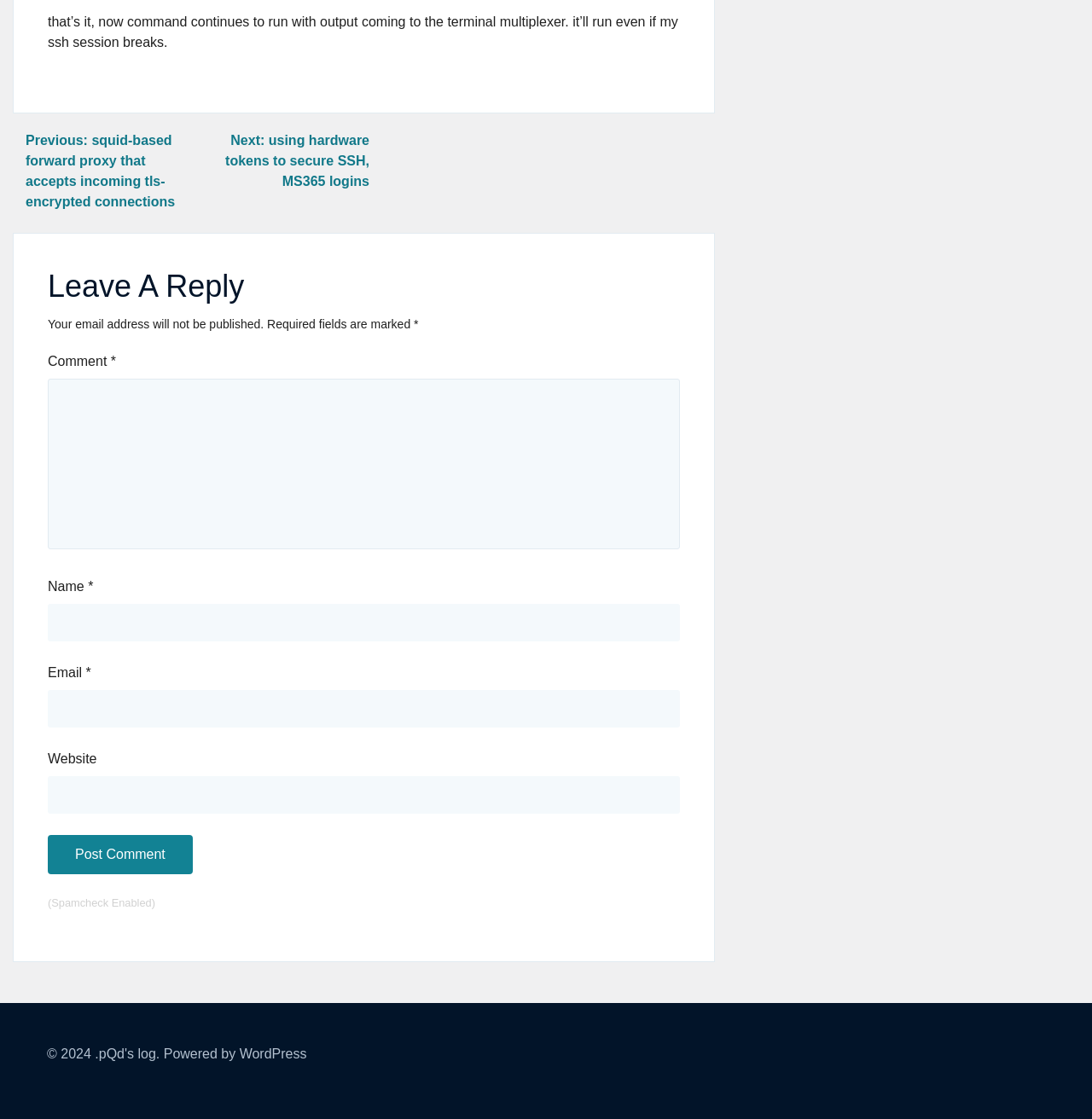Provide the bounding box coordinates of the HTML element described by the text: ".pQd's log.". The coordinates should be in the format [left, top, right, bottom] with values between 0 and 1.

[0.087, 0.935, 0.146, 0.948]